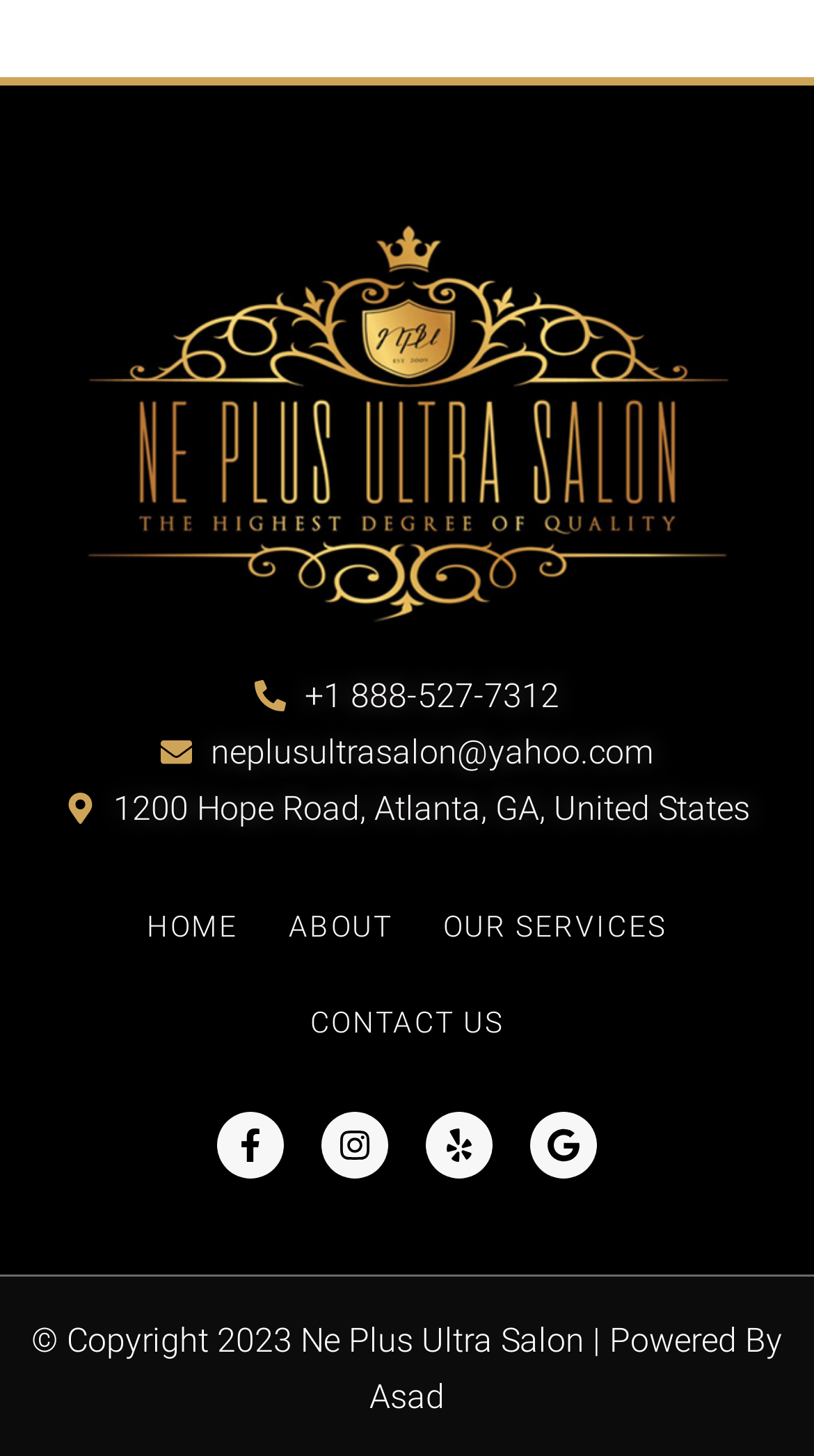Answer the question in a single word or phrase:
What is the copyright year of Ne Plus Ultra Salon?

2023